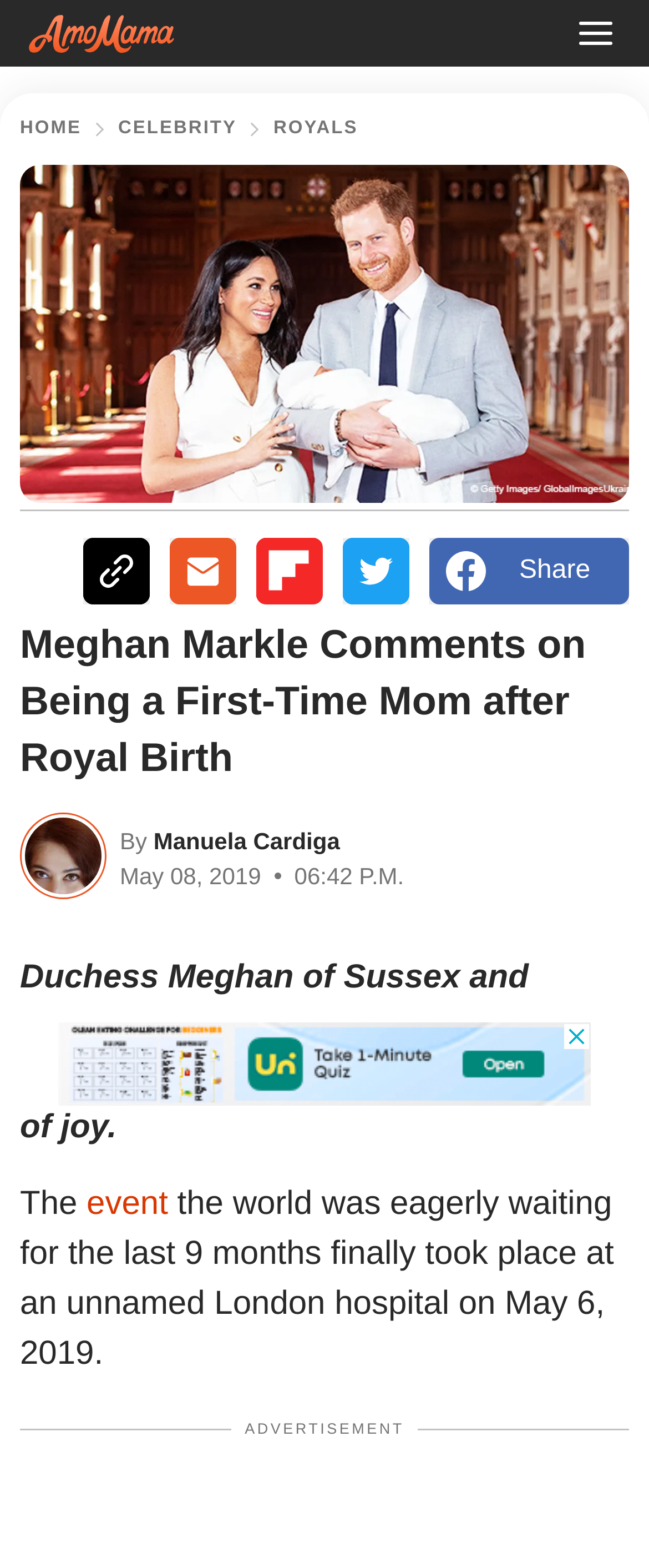Please determine the bounding box coordinates of the clickable area required to carry out the following instruction: "Share on Twitter". The coordinates must be four float numbers between 0 and 1, represented as [left, top, right, bottom].

[0.528, 0.343, 0.631, 0.386]